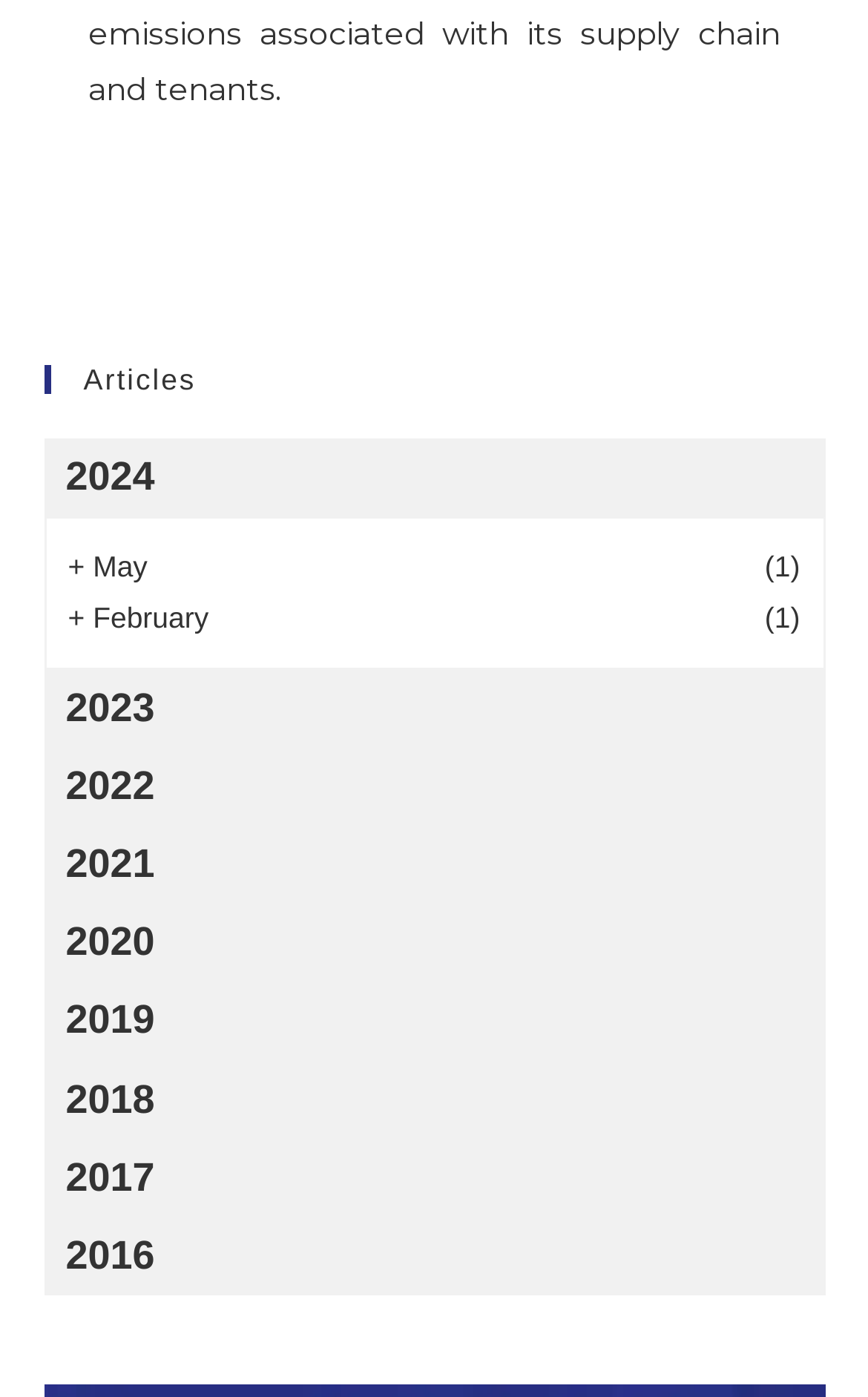Specify the bounding box coordinates of the element's region that should be clicked to achieve the following instruction: "Go to May 2024 articles". The bounding box coordinates consist of four float numbers between 0 and 1, in the format [left, top, right, bottom].

[0.078, 0.387, 0.922, 0.424]